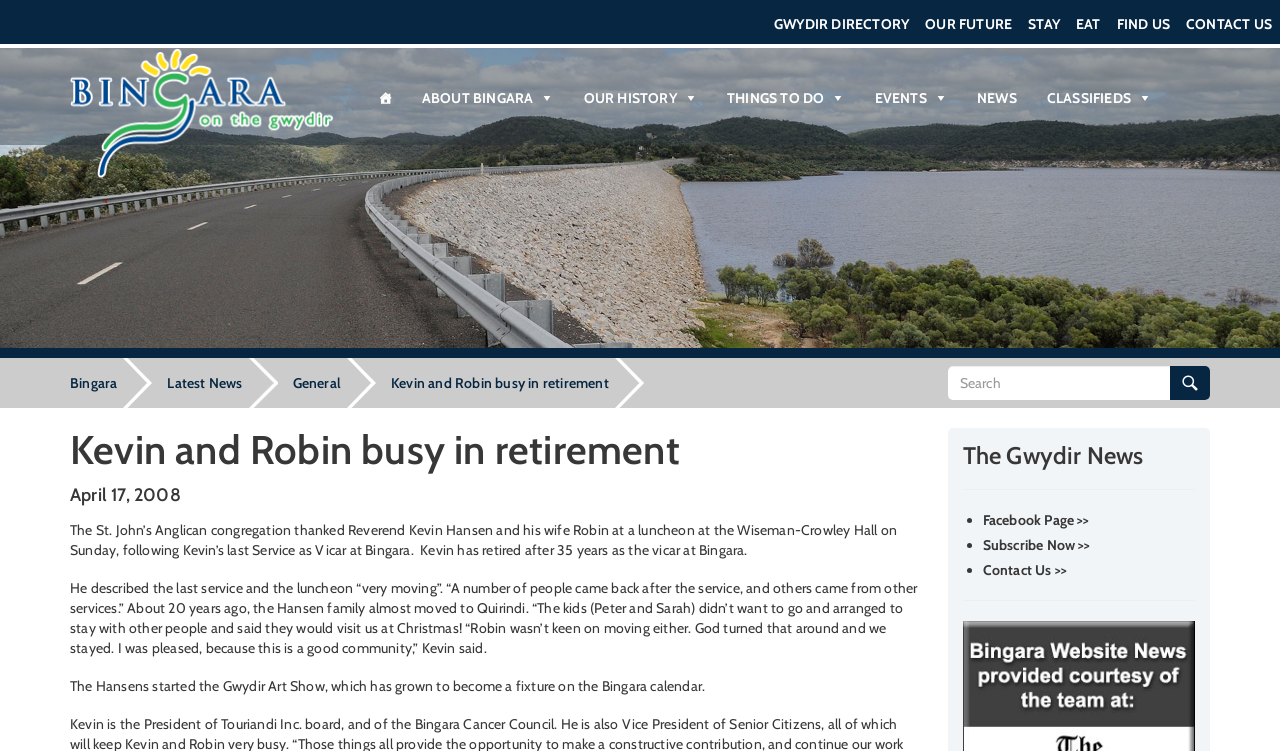Please analyze the image and give a detailed answer to the question:
What is the name of the vicar at Bingara?

I found the answer by reading the StaticText element with the text 'The St. John’s Anglican congregation thanked Reverend Kevin Hansen and his wife Robin at a luncheon at the Wiseman-Crowley Hall on Sunday, following Kevin’s last Service as Vicar at Bingara.' which indicates that Kevin Hansen is the vicar at Bingara.